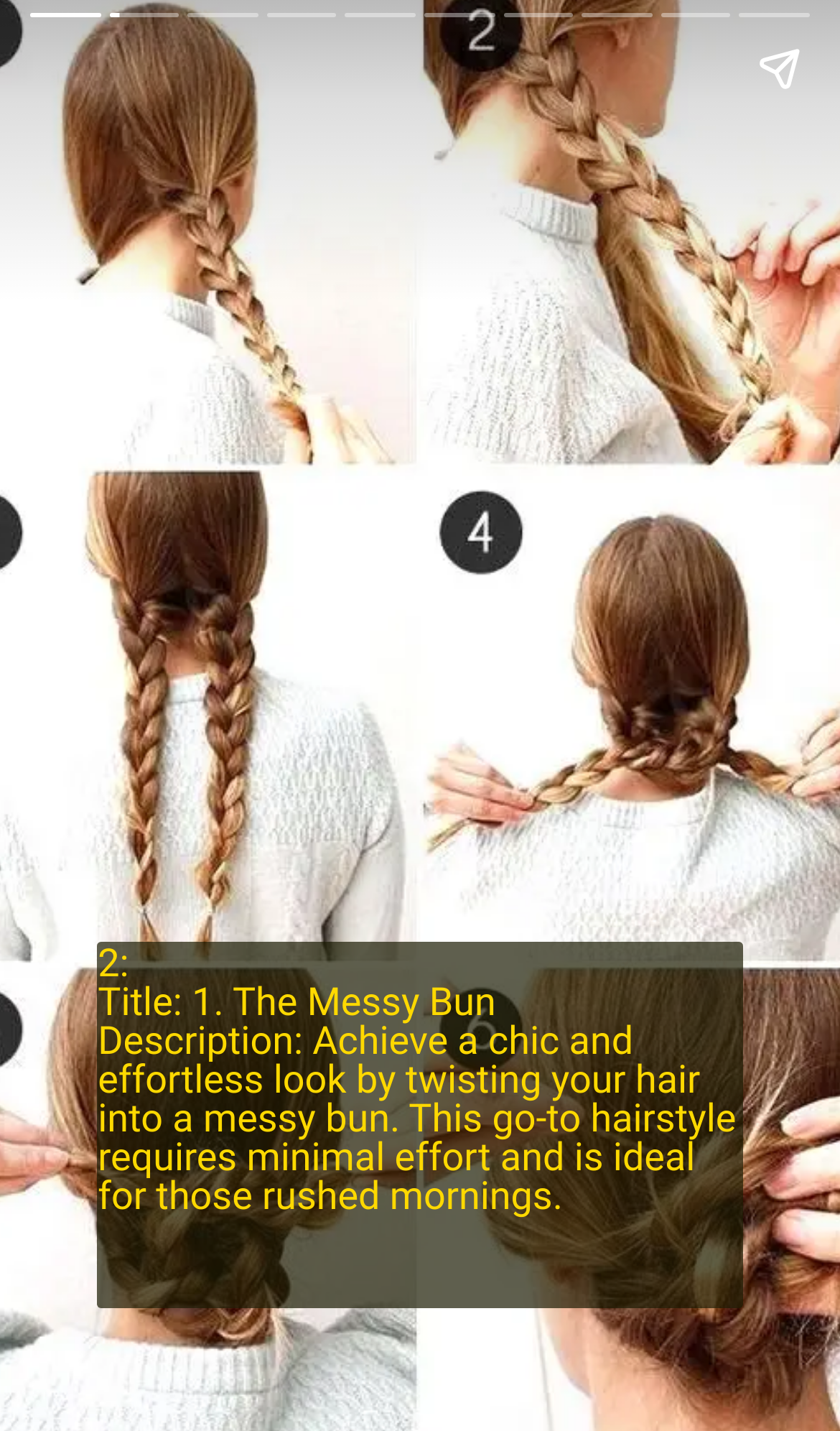Identify the bounding box of the UI element that matches this description: "aria-label="Share story"".

[0.867, 0.012, 0.99, 0.084]